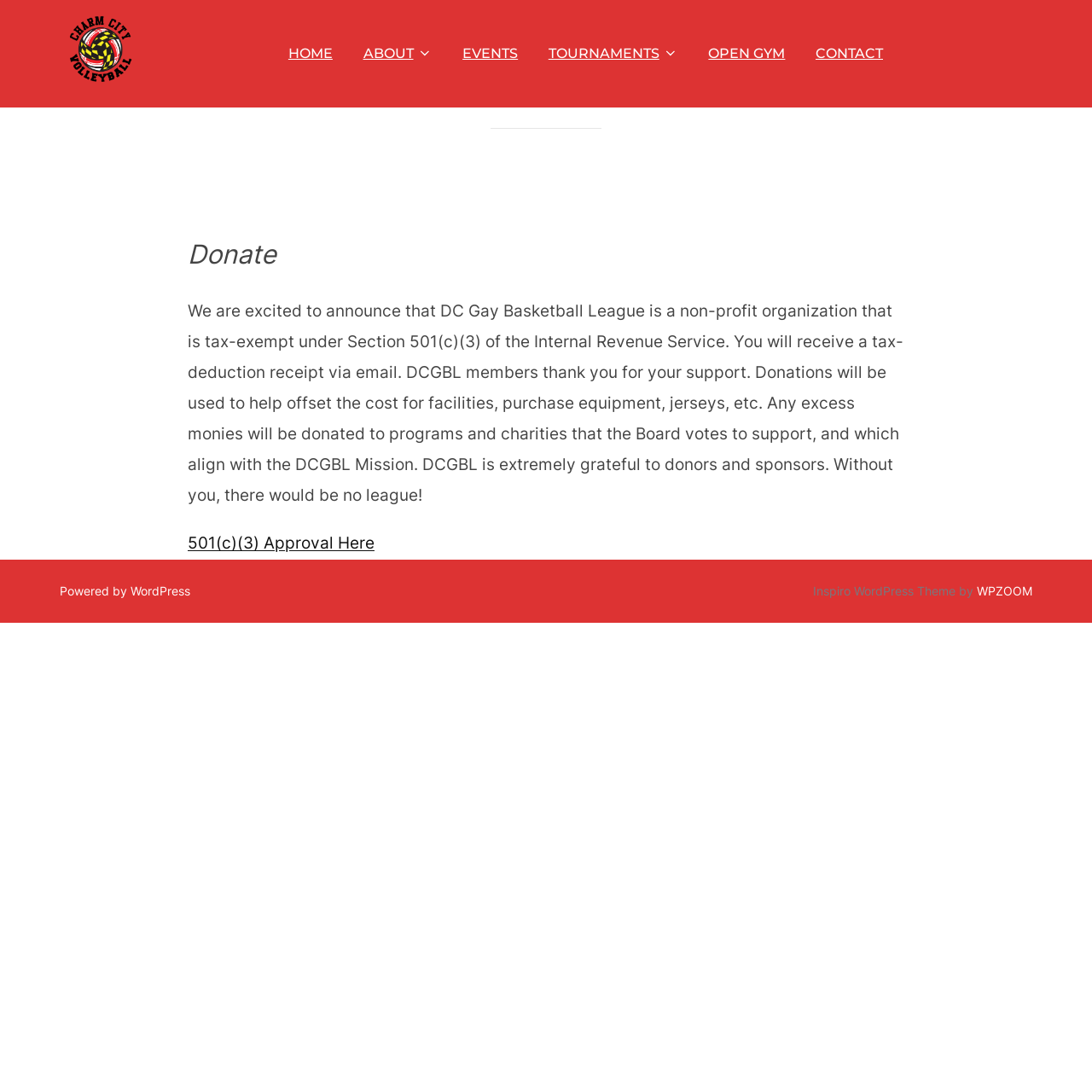Answer this question in one word or a short phrase: What is the purpose of donations?

Offset costs and support charities